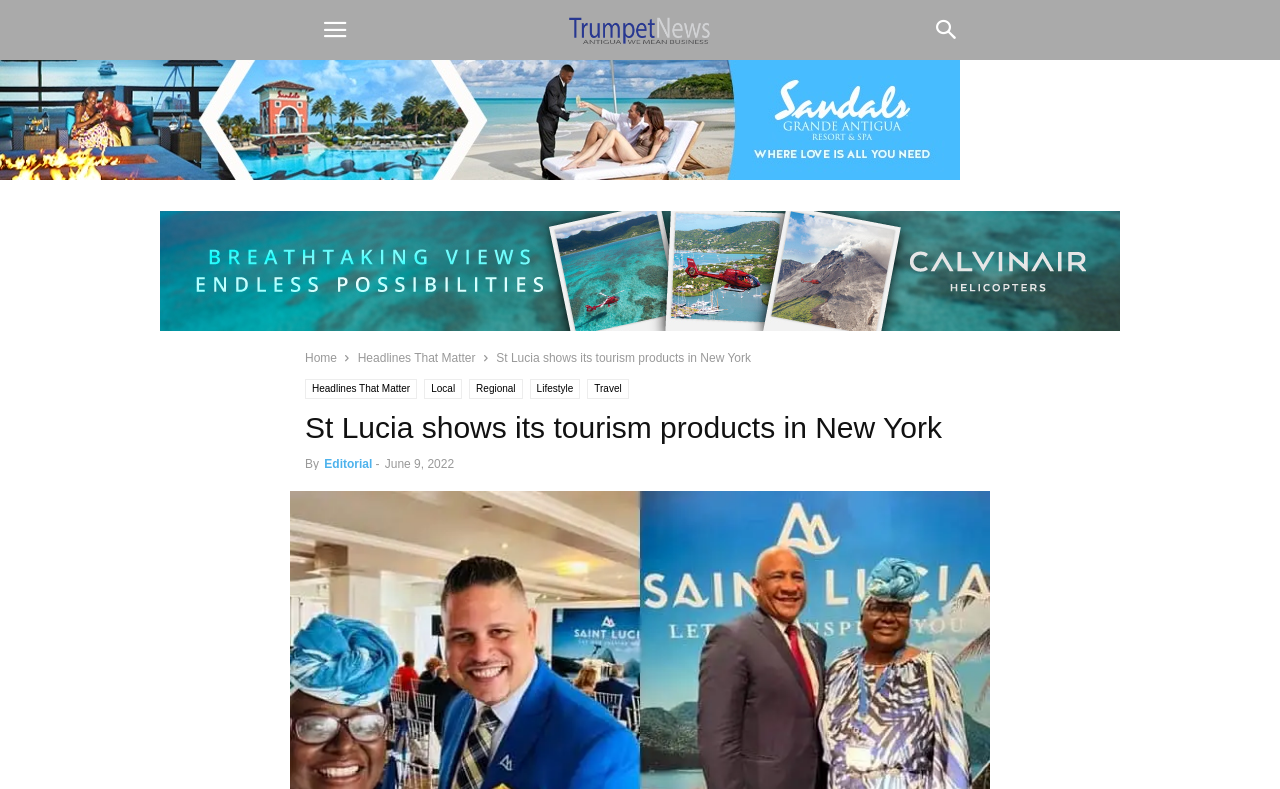Please provide a comprehensive answer to the question based on the screenshot: When was the article published?

I found the time element in the header section, which indicates the publication date of the article, which is June 9, 2022.